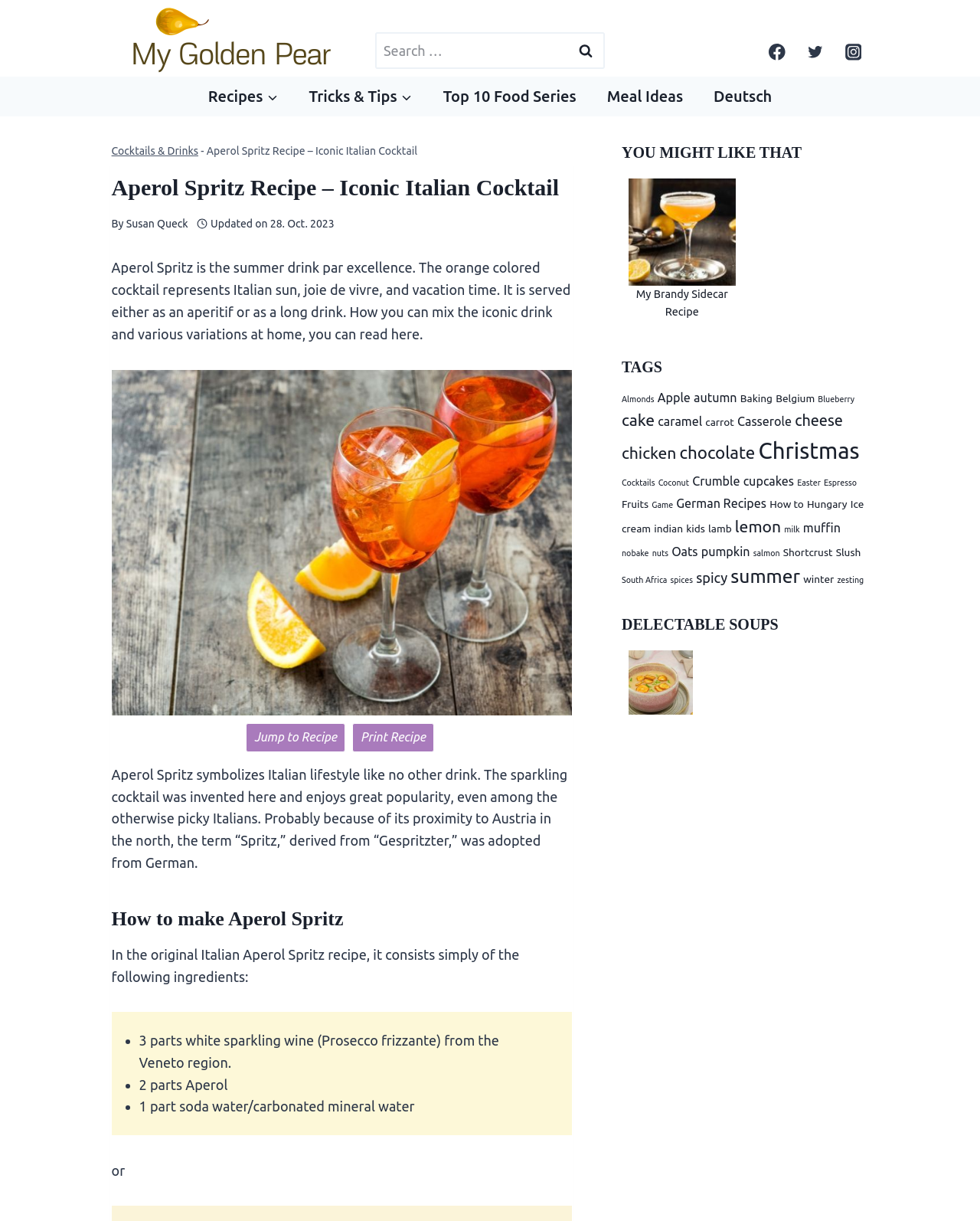Answer the question using only a single word or phrase: 
How many tags are listed on the webpage?

More than 20